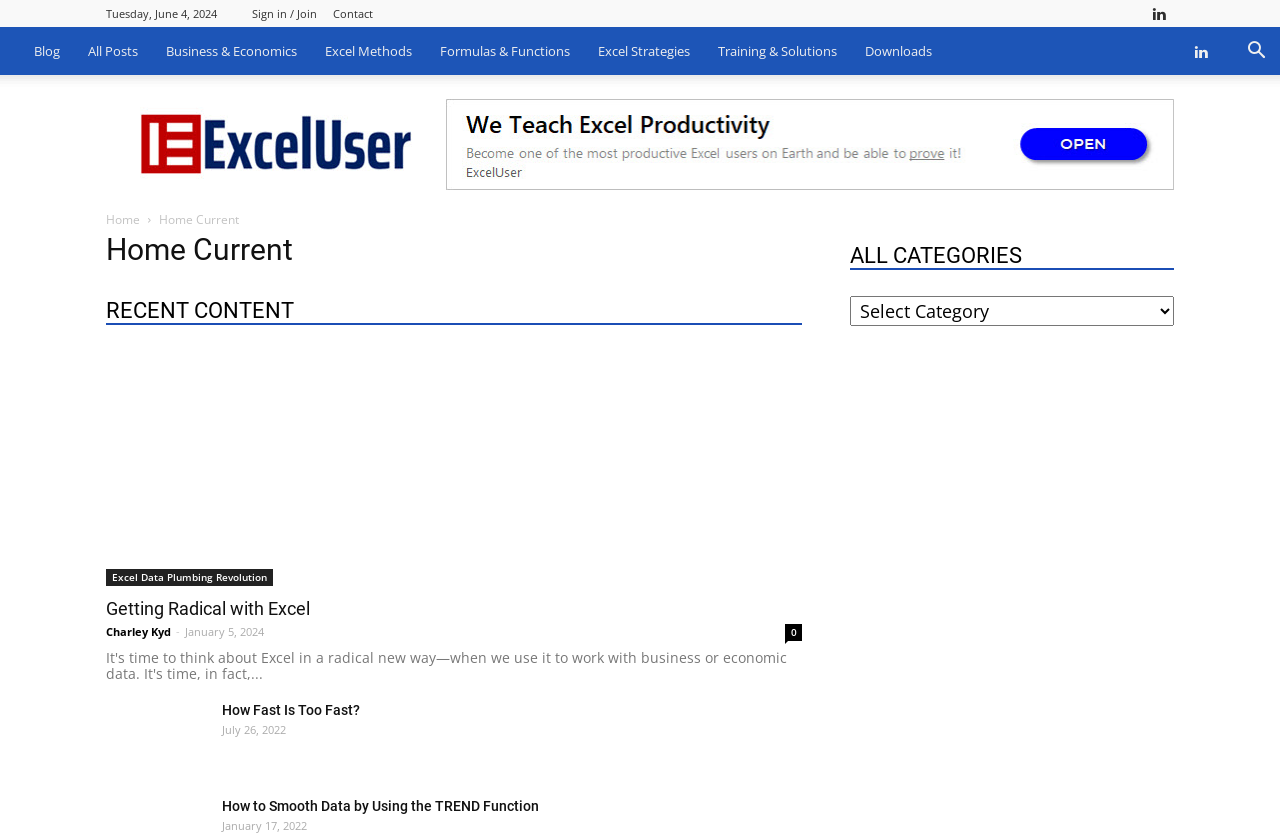Please give a short response to the question using one word or a phrase:
What is the current date?

Tuesday, June 4, 2024